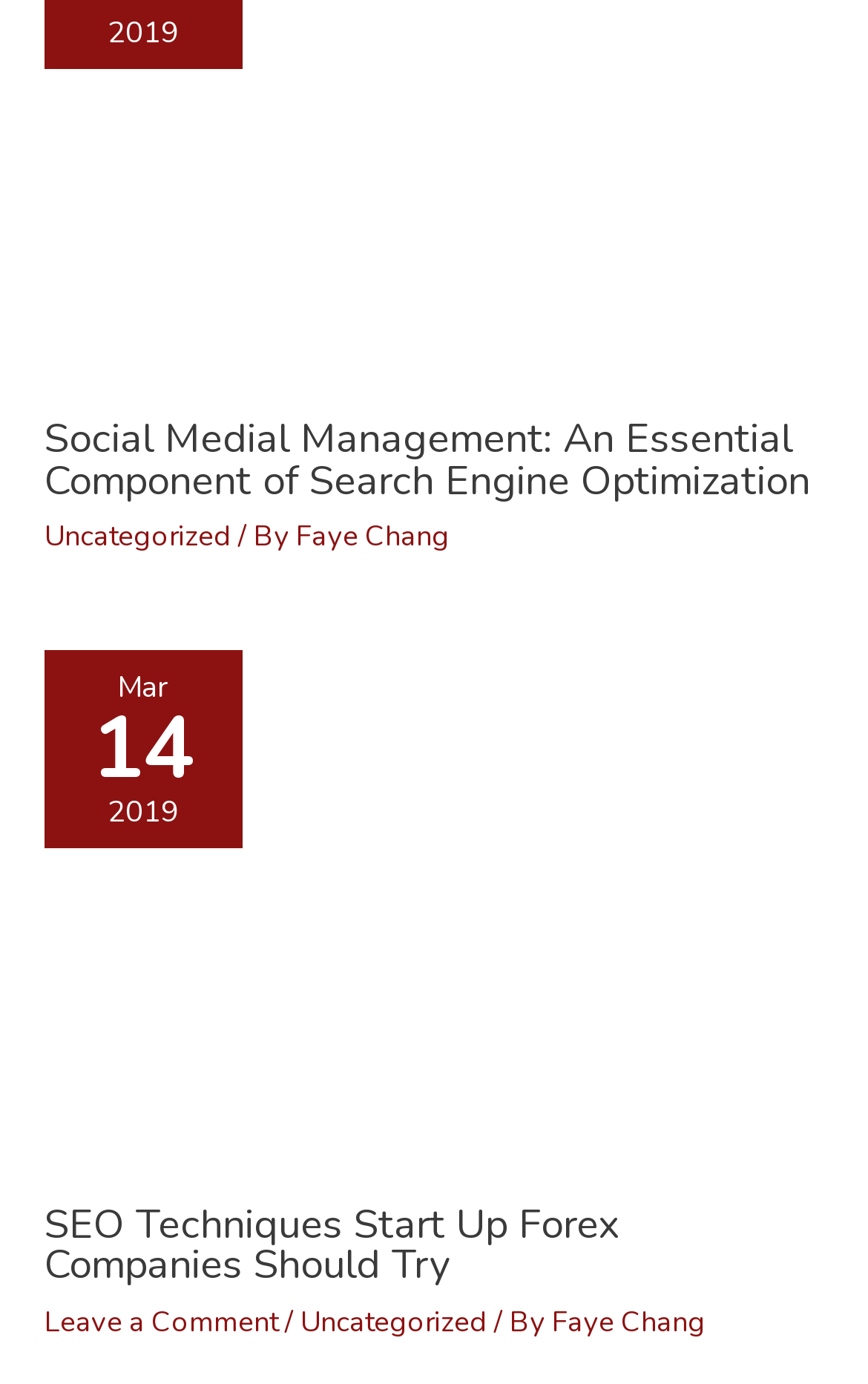Determine the bounding box coordinates of the element that should be clicked to execute the following command: "Search all media".

None